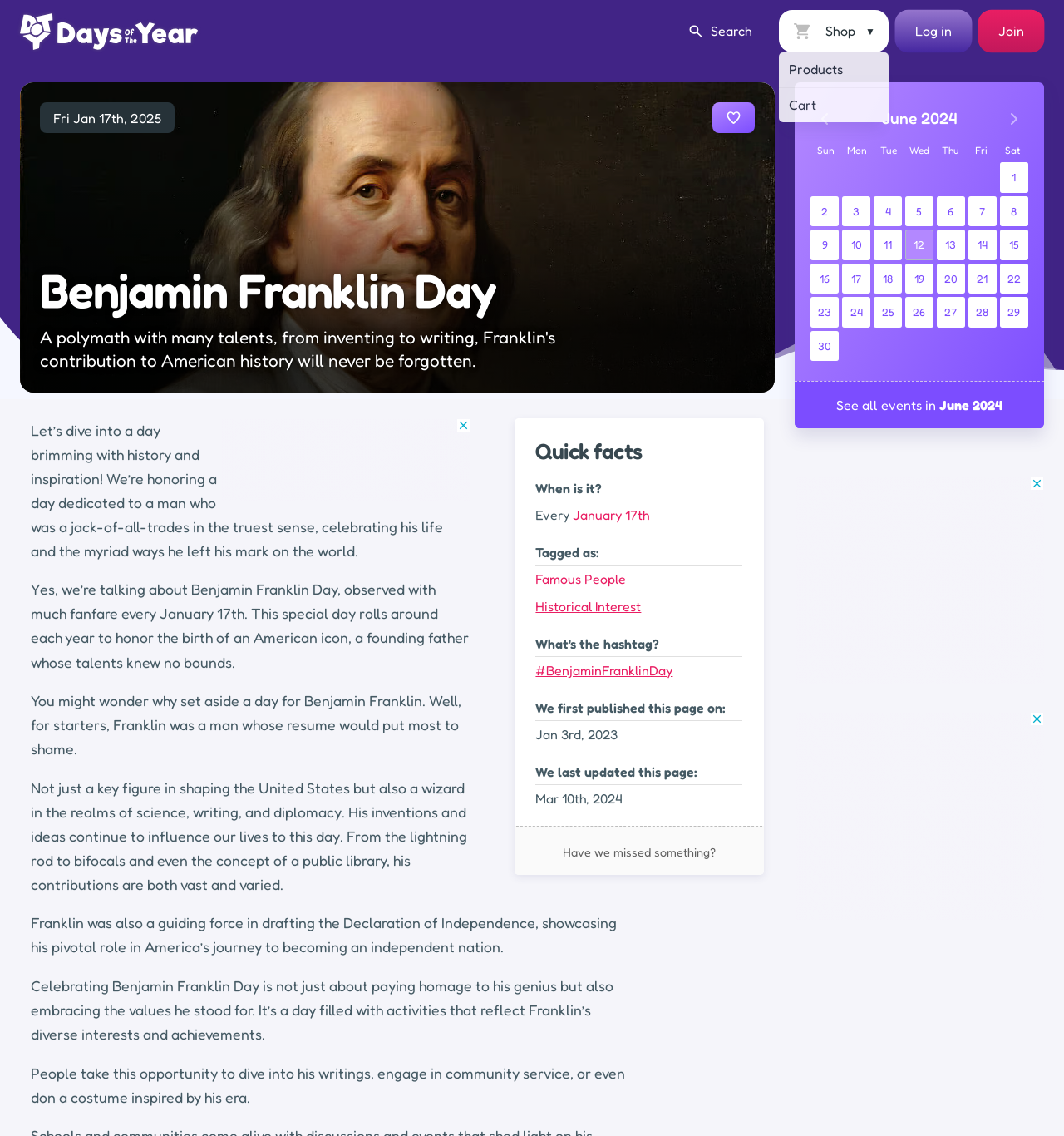Give a detailed account of the webpage.

This webpage is dedicated to Benjamin Franklin Day, celebrated on January 17th. At the top, there is a navigation bar with links to "Days Of The Year", "Shop", "Log in", and "Join". Below the navigation bar, there is a large image of Benjamin Franklin Day. 

To the left of the image, there is a table displaying quick facts about Benjamin Franklin Day, including when it is celebrated, its hashtags, and when the page was first published and last updated. 

Below the image, there is a heading "Benjamin Franklin Day" followed by a brief introduction to the day and its significance. The introduction is divided into several paragraphs, each describing a different aspect of Benjamin Franklin's life and achievements. 

On the right side of the page, there is a calendar section, which displays the months of the year and allows users to navigate to previous or next months. The current month is highlighted, and each day of the month is listed below. 

There are several buttons and links throughout the page, including a "Have we missed something?" button, an "Advertisement" iframe, and links to "January 17th", "Famous People", "Historical Interest", and "#BenjaminFranklinDay".